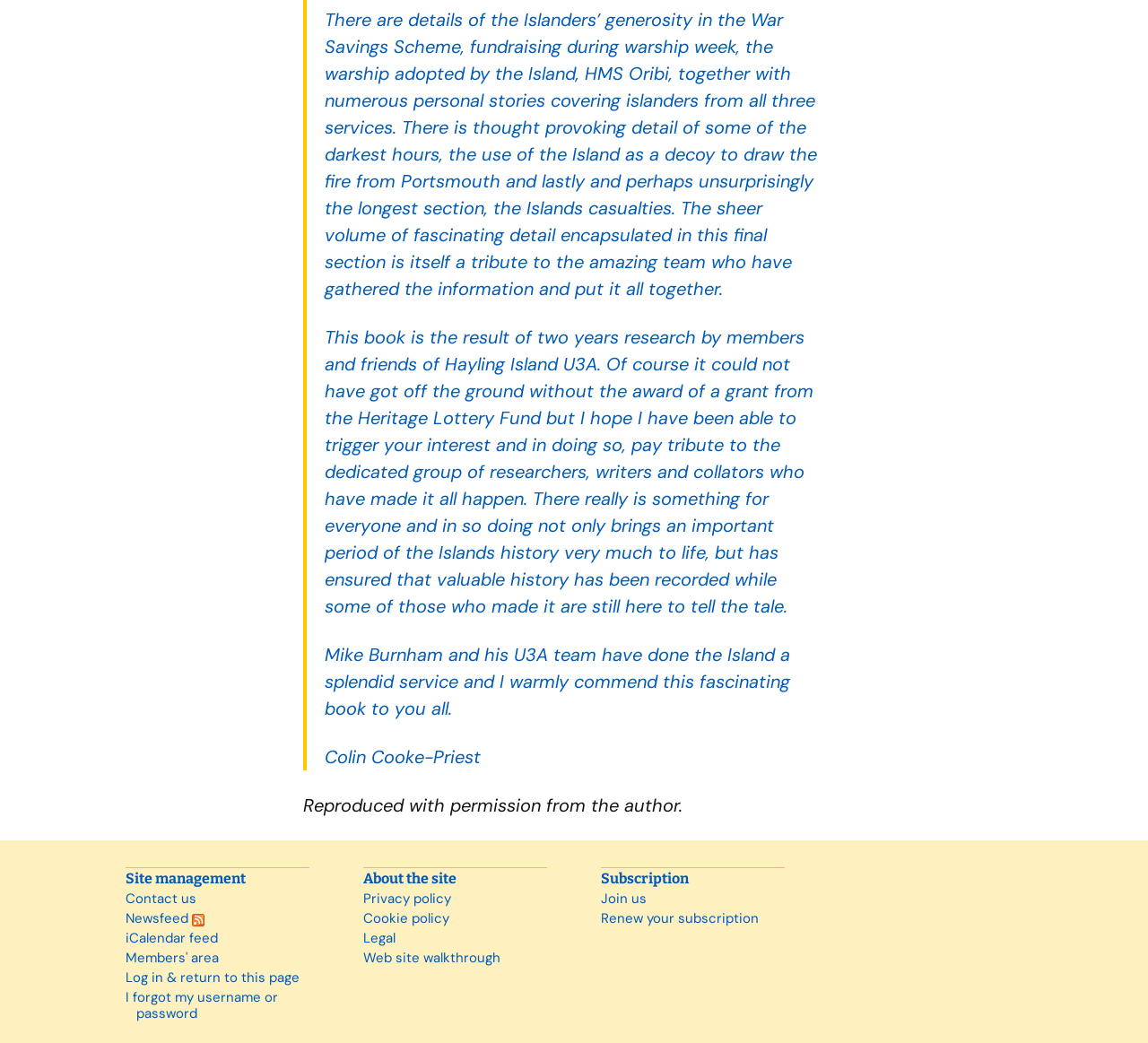Locate the bounding box coordinates of the clickable element to fulfill the following instruction: "Contact us". Provide the coordinates as four float numbers between 0 and 1 in the format [left, top, right, bottom].

[0.109, 0.853, 0.171, 0.87]